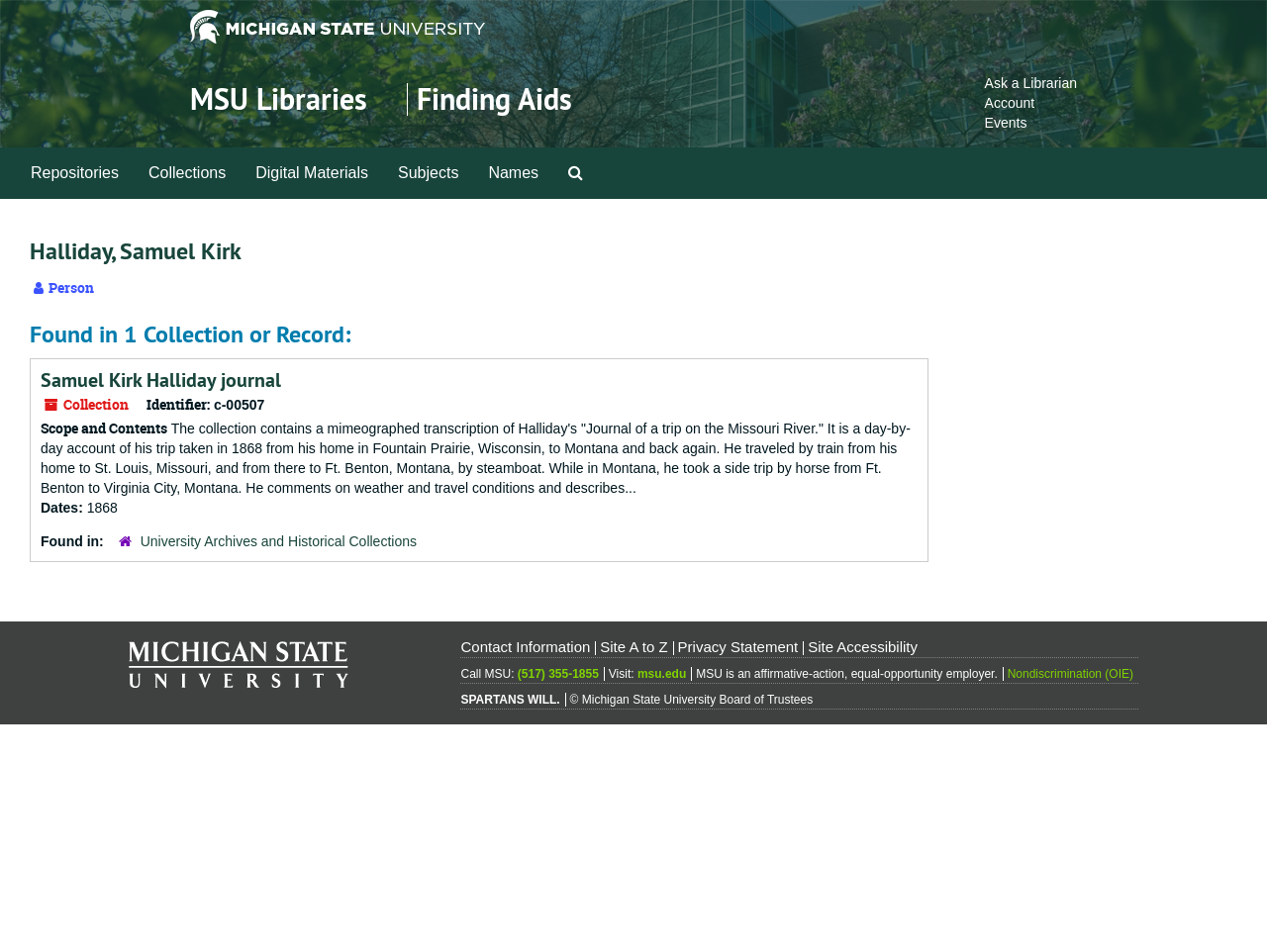Can you specify the bounding box coordinates for the region that should be clicked to fulfill this instruction: "Register for the festival".

None